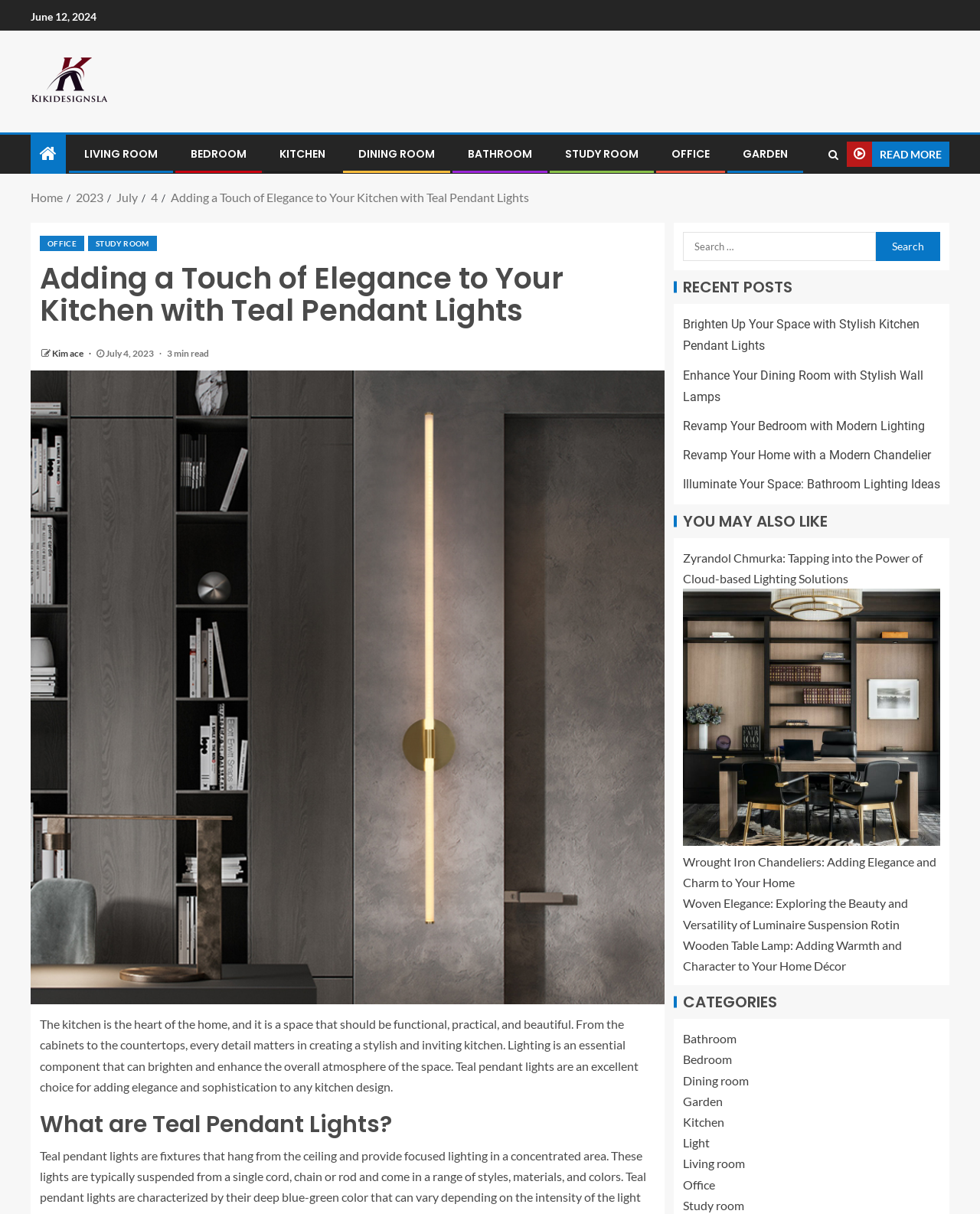Bounding box coordinates should be in the format (top-left x, top-left y, bottom-right x, bottom-right y) and all values should be floating point numbers between 0 and 1. Determine the bounding box coordinate for the UI element described as: Kitchen

[0.285, 0.12, 0.332, 0.133]